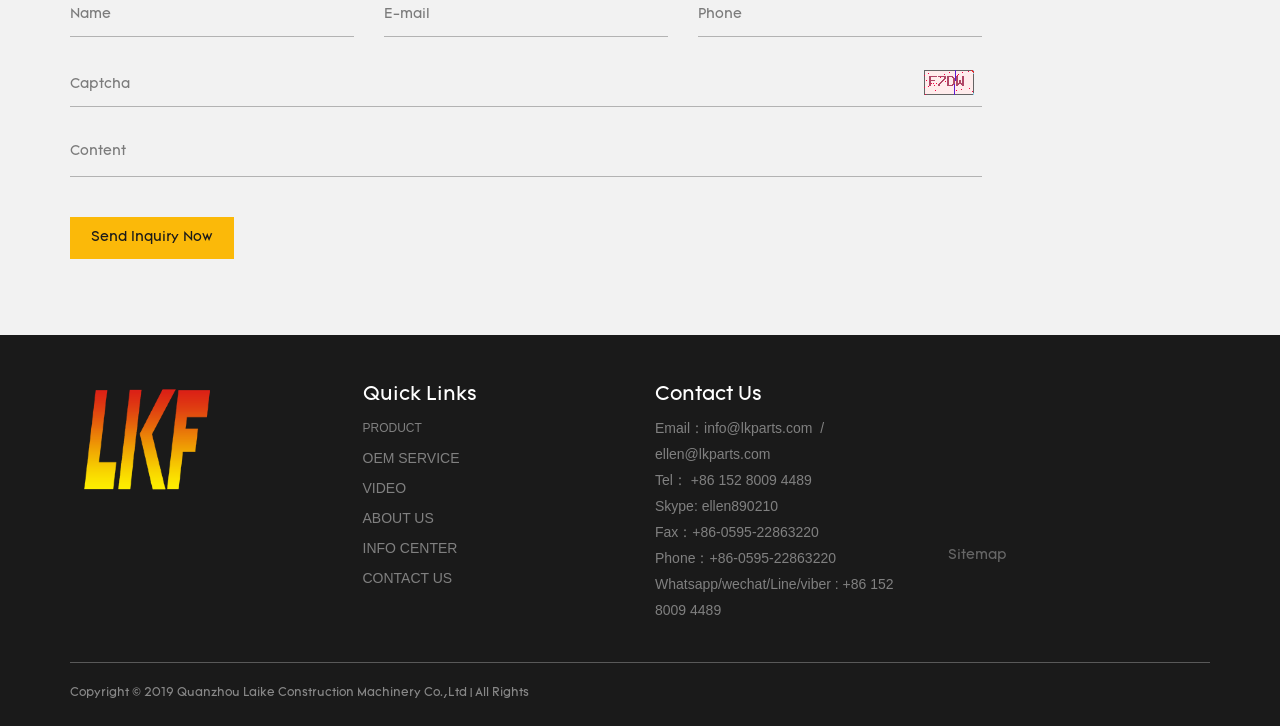Predict the bounding box coordinates of the area that should be clicked to accomplish the following instruction: "Visit PRODUCT page". The bounding box coordinates should consist of four float numbers between 0 and 1, i.e., [left, top, right, bottom].

[0.283, 0.579, 0.33, 0.599]